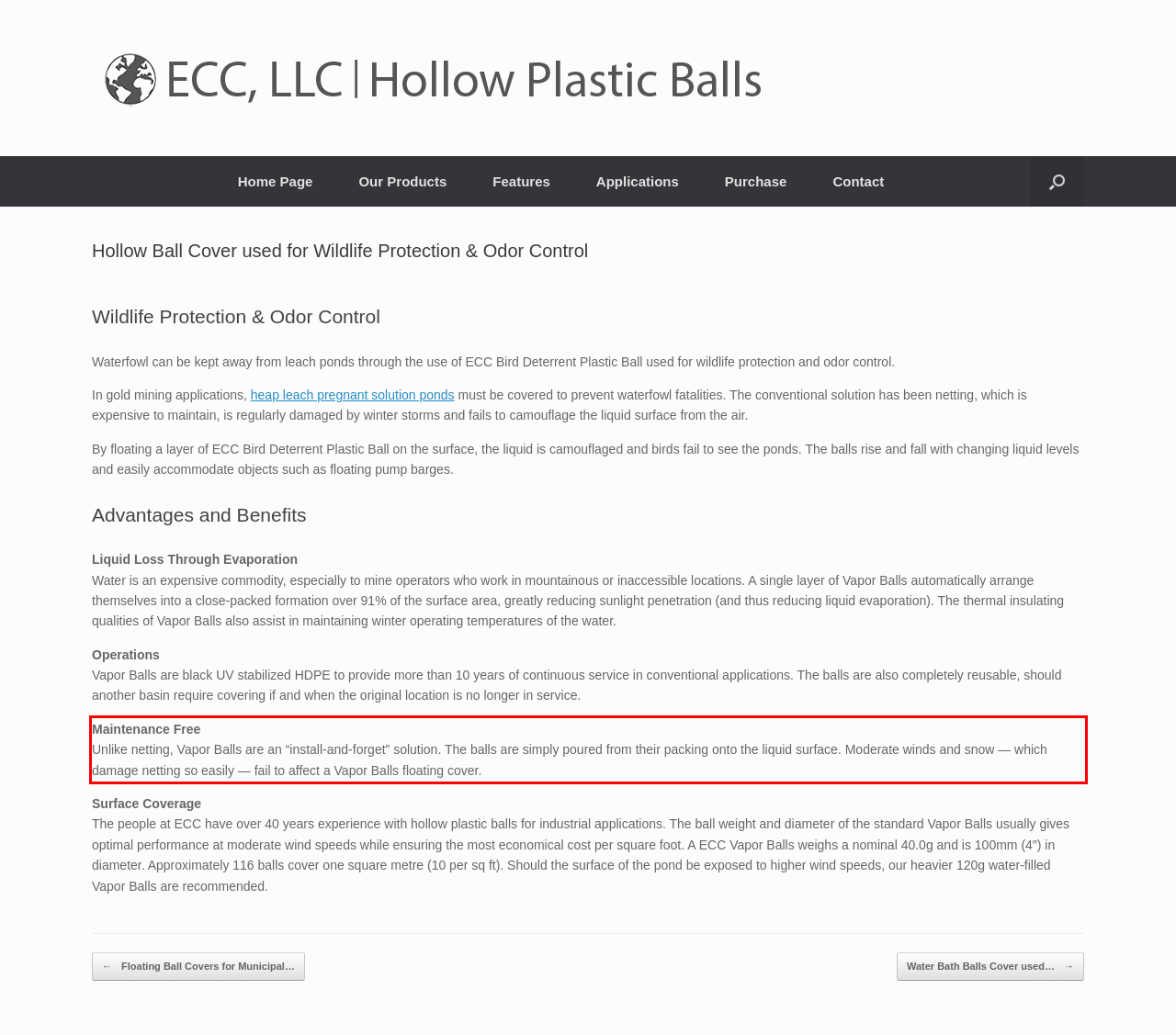You have a webpage screenshot with a red rectangle surrounding a UI element. Extract the text content from within this red bounding box.

Maintenance Free Unlike netting, Vapor Balls are an “install-and-forget” solution. The balls are simply poured from their packing onto the liquid surface. Moderate winds and snow — which damage netting so easily — fail to affect a Vapor Balls floating cover.